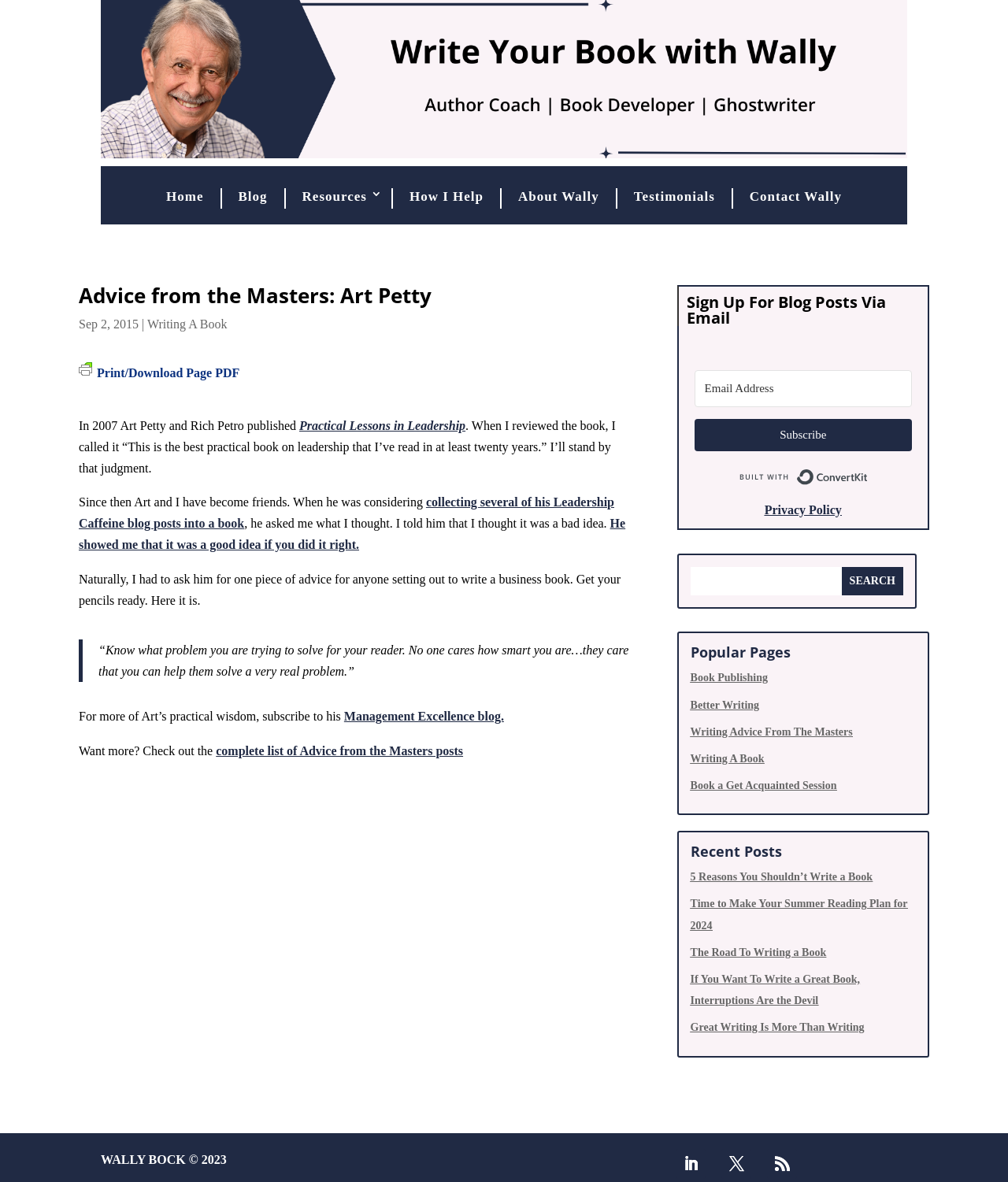Find the bounding box coordinates of the element's region that should be clicked in order to follow the given instruction: "Subscribe to the blog via email". The coordinates should consist of four float numbers between 0 and 1, i.e., [left, top, right, bottom].

[0.689, 0.354, 0.905, 0.382]